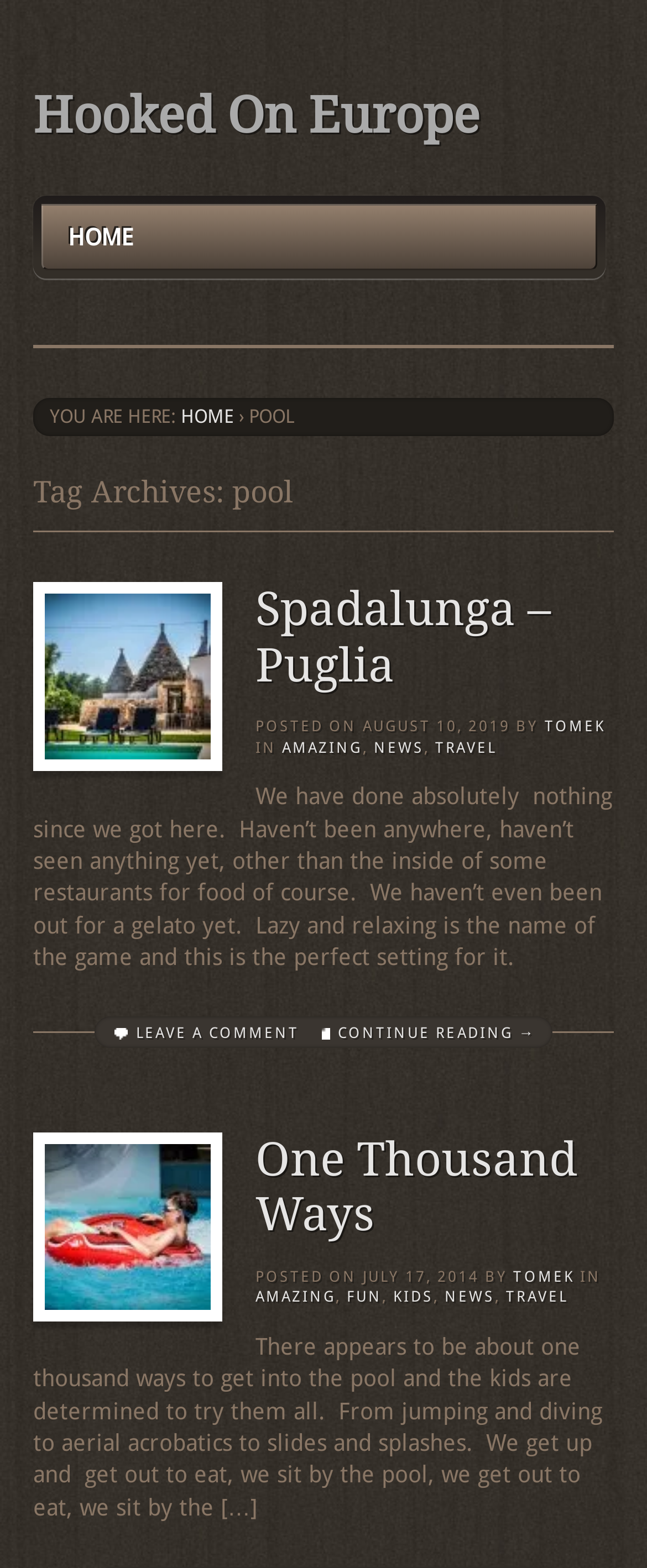Answer the question below using just one word or a short phrase: 
What is the date of the second article?

JULY 17, 2014